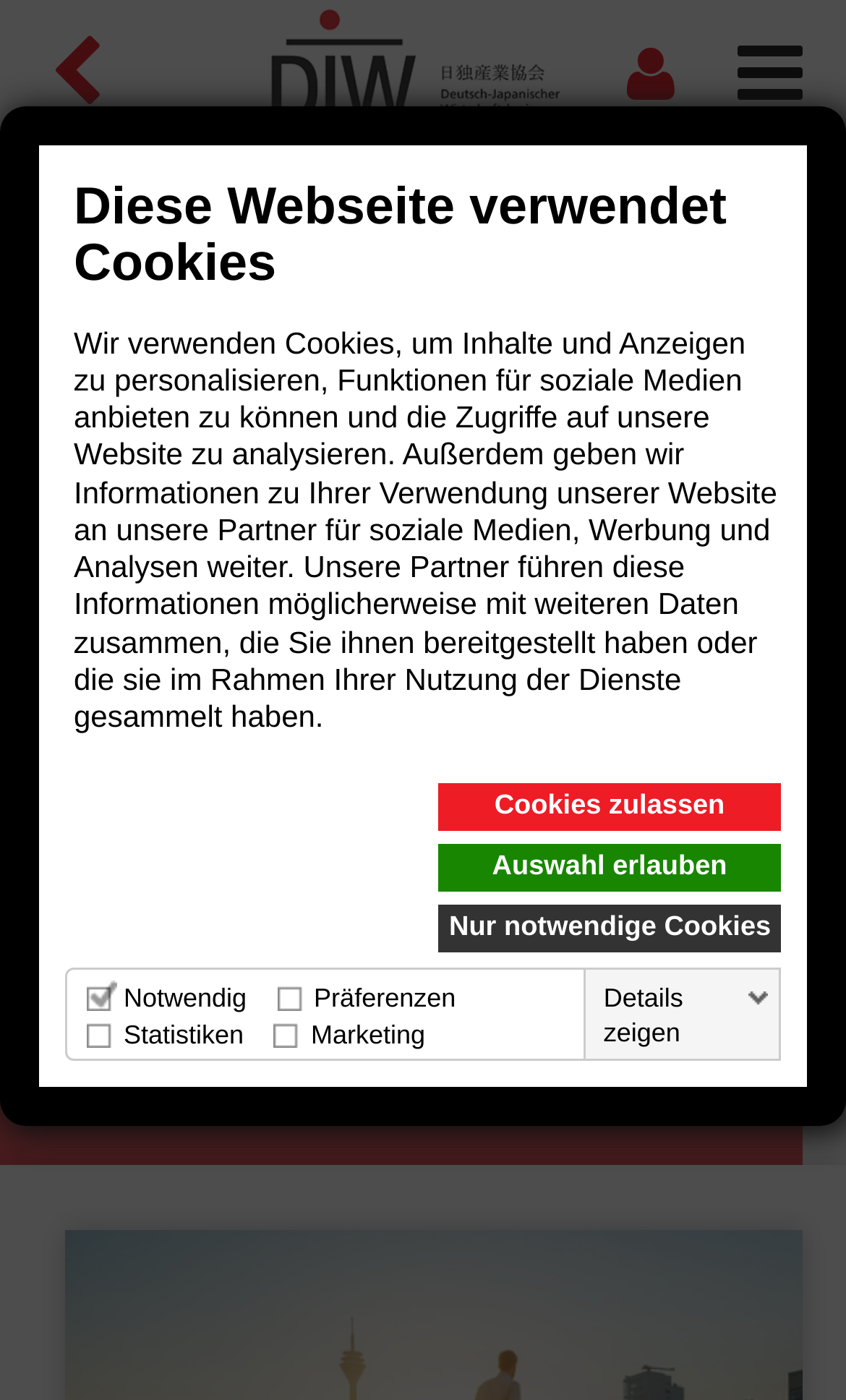Provide the bounding box coordinates of the section that needs to be clicked to accomplish the following instruction: "Click the DJW logo."

[0.285, 0.0, 0.715, 0.109]